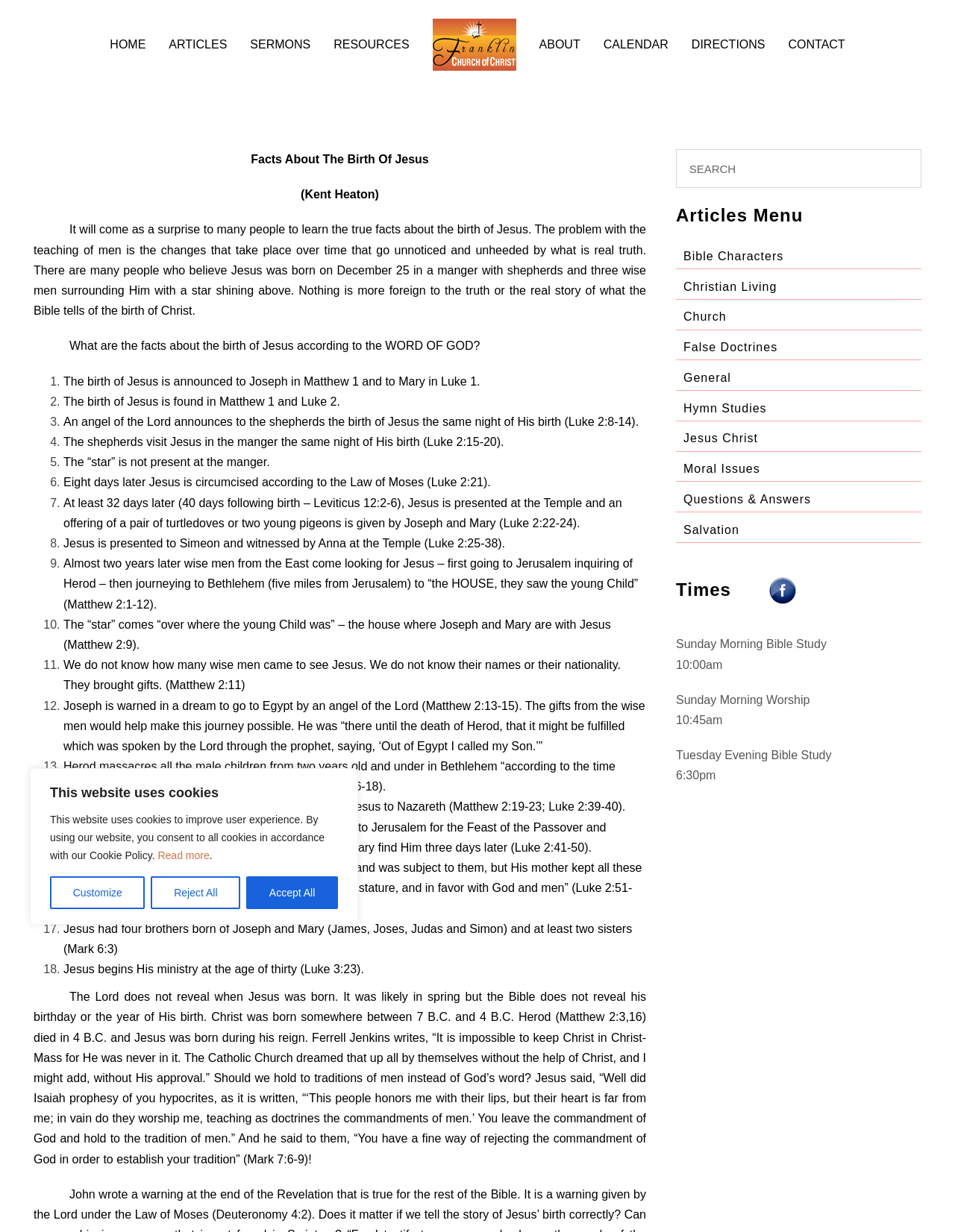Using the provided element description: "Christian Living", determine the bounding box coordinates of the corresponding UI element in the screenshot.

[0.708, 0.222, 0.965, 0.243]